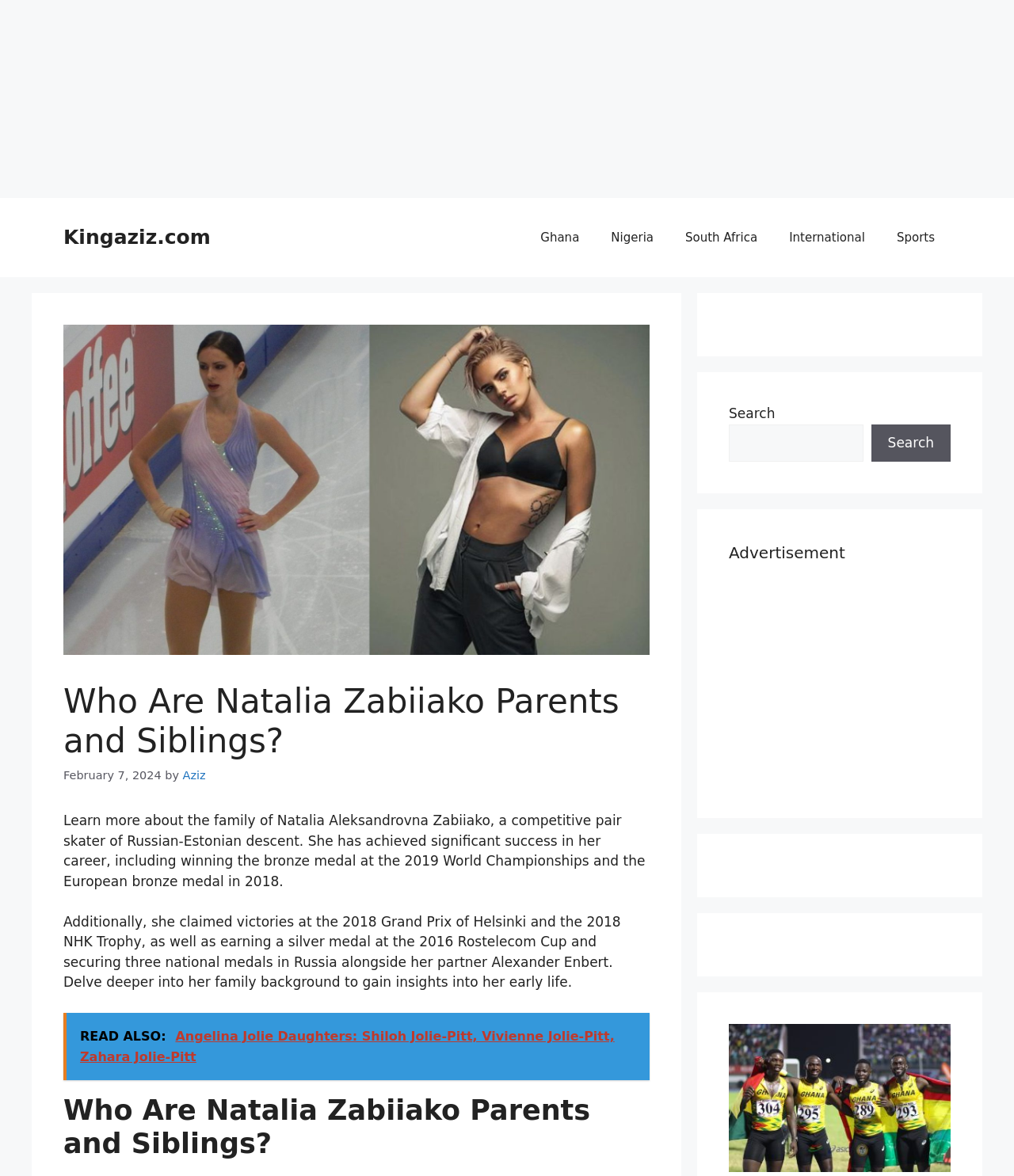Generate the text content of the main headline of the webpage.

Who Are Natalia Zabiiako Parents and Siblings?